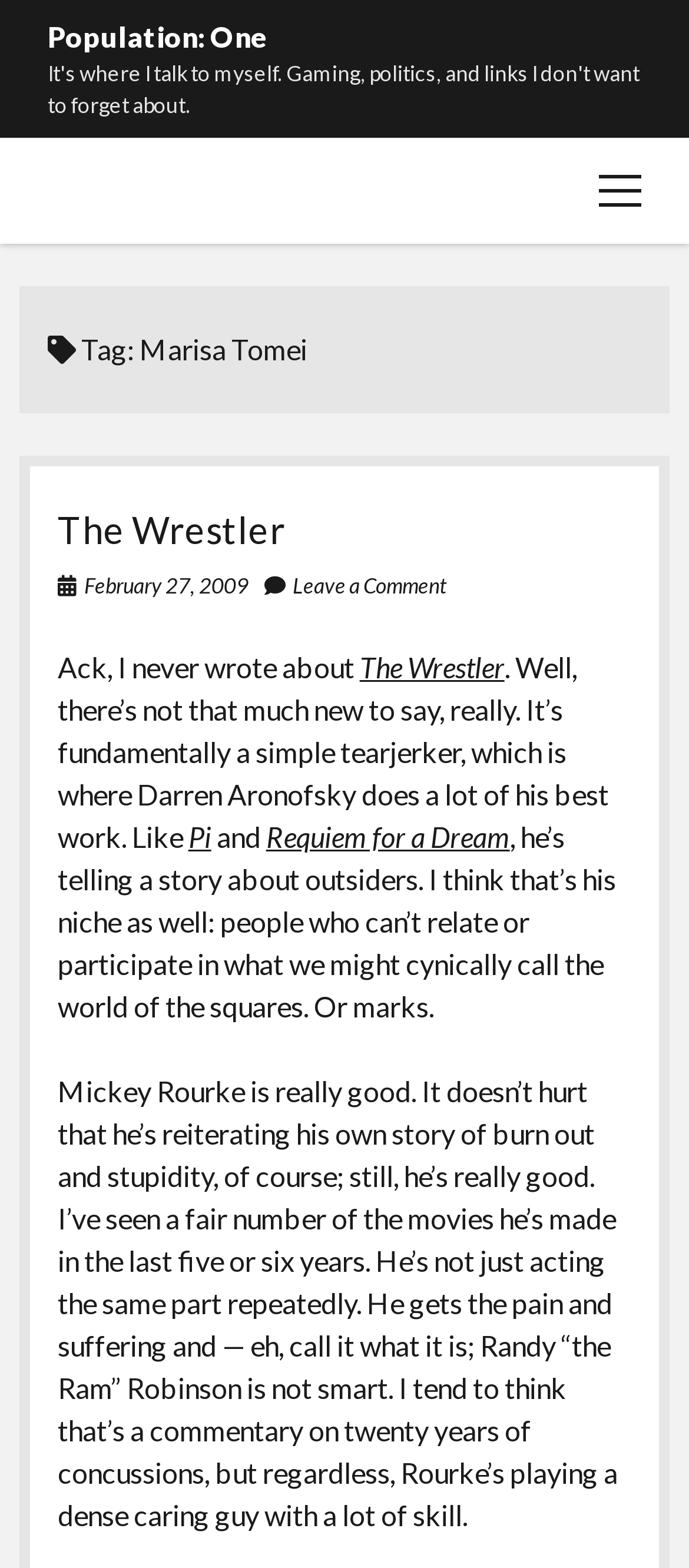Please determine the bounding box coordinates for the element that should be clicked to follow these instructions: "Read more about 'The Wrestler'".

[0.083, 0.323, 0.414, 0.351]